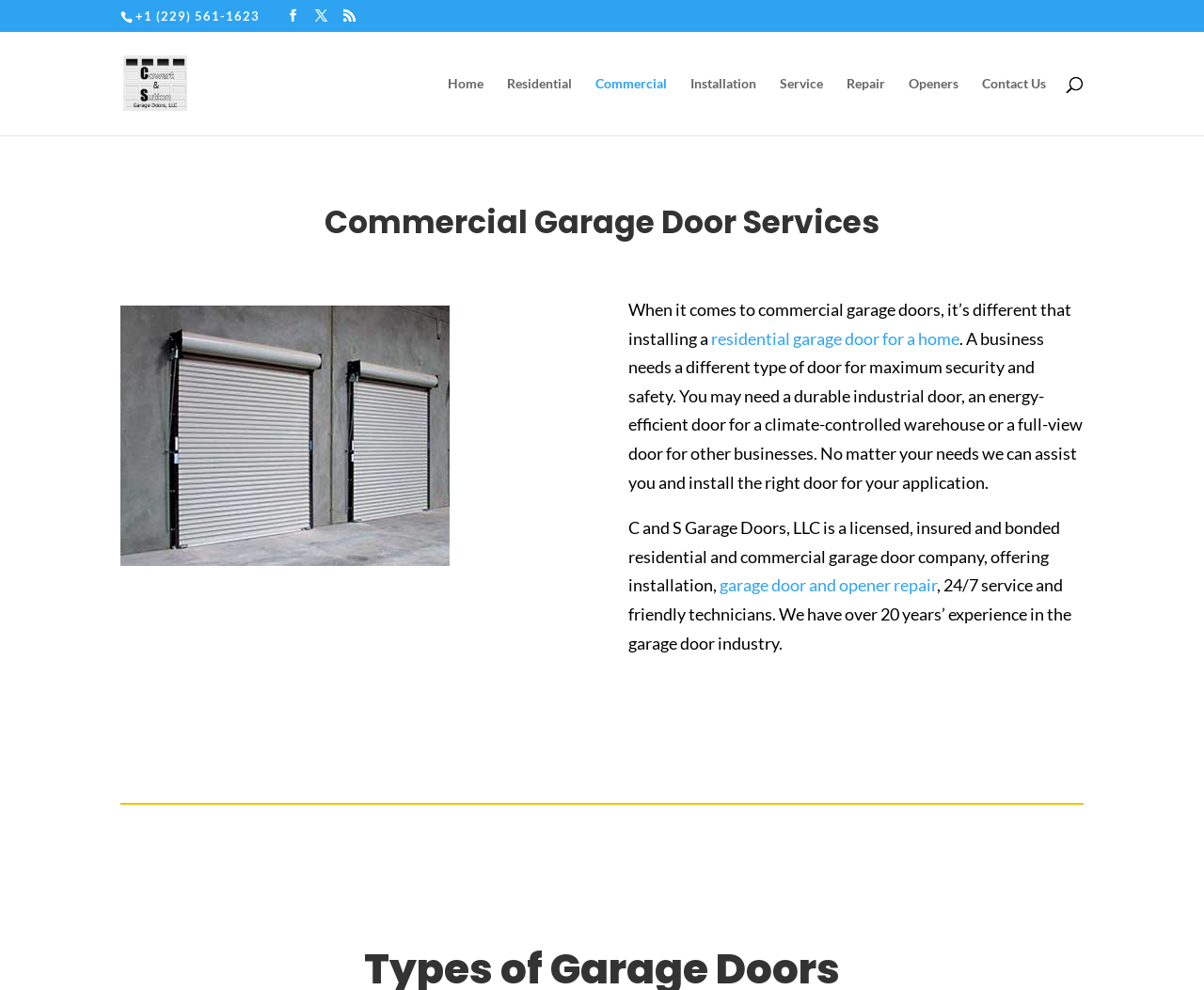Please mark the bounding box coordinates of the area that should be clicked to carry out the instruction: "Learn about commercial garage door services".

[0.1, 0.209, 0.9, 0.25]